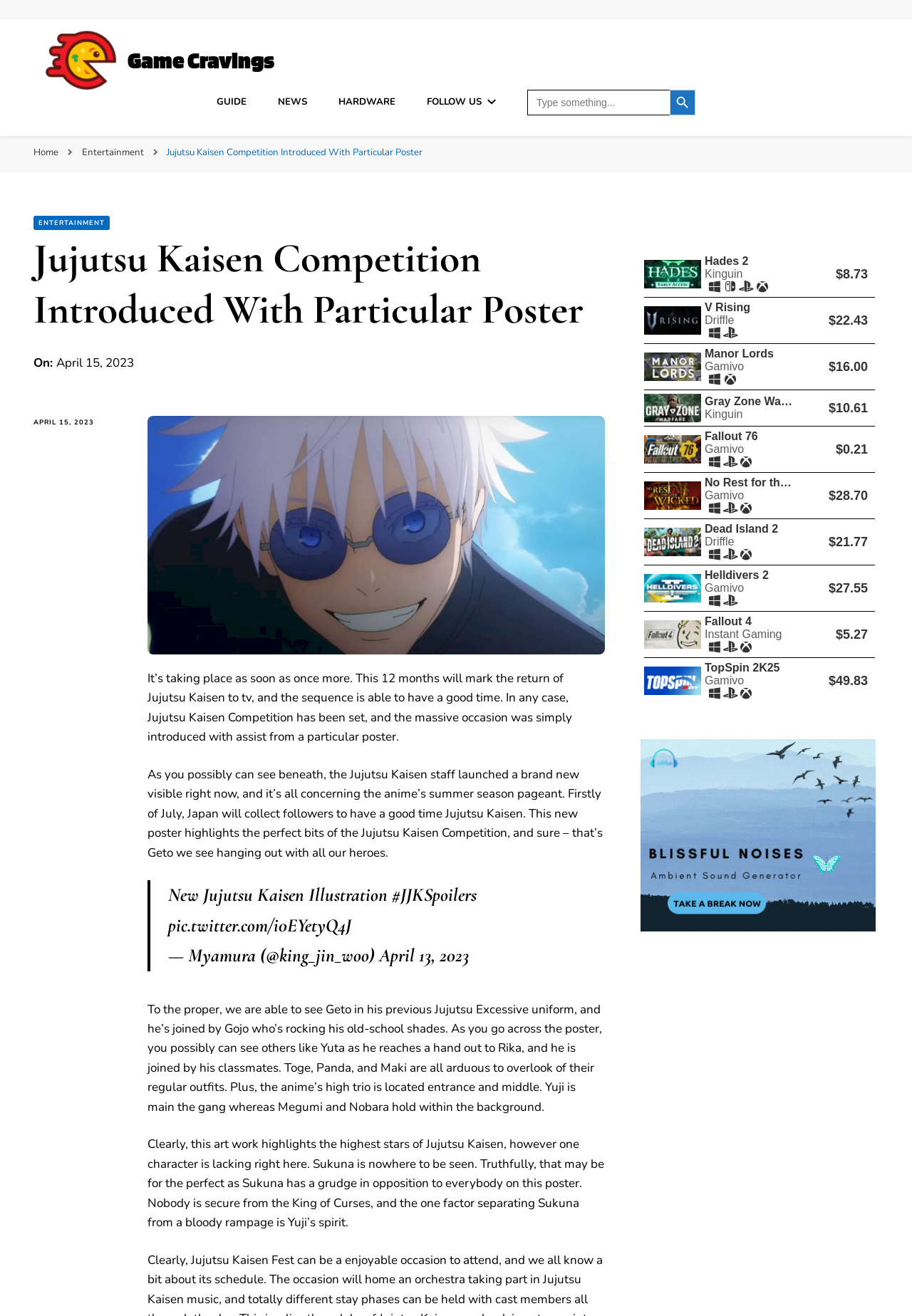Describe all the visual and textual components of the webpage comprehensively.

The webpage is about the Jujutsu Kaisen Competition, a summer festival celebrating the anime series. At the top, there is a navigation menu with links to "Game Cravings", "GUIDE", "NEWS", "HARDWARE", and "FOLLOW US". Below the navigation menu, there is a search bar with a search button and a label "SEARCH FOR:".

The main content of the webpage is an article about the Jujutsu Kaisen Competition. The article title "Jujutsu Kaisen Competition Introduced With Particular Poster" is displayed prominently at the top. Below the title, there is a date "April 15, 2023" and a link to the same date.

The article features a large image of the Jujutsu Kaisen Competition poster, which showcases the main characters of the anime series, including Geto, Gojo, Yuji, Megumi, and Nobara. The poster highlights the characters in their summer festival outfits.

The article text describes the Jujutsu Kaisen Competition, which will take place in Japan in early July. It mentions that the event was announced with a special poster, which is displayed in the article. The text also describes the characters featured in the poster, including Geto, Gojo, Yuji, Megumi, and Nobara.

There is a blockquote in the article, which appears to be a tweet from a user named Myamura, featuring a new Jujutsu Kaisen illustration.

To the right of the article, there is a sidebar with links to "Home", "Entertainment", and "Jujutsu Kaisen Competition Introduced With Particular Poster". There is also an iframe displaying "Top Games" and a figure with a link.

At the bottom of the webpage, there are social media links to "PINTEREST", "FLIPBOARD", and "FACEBOOK".